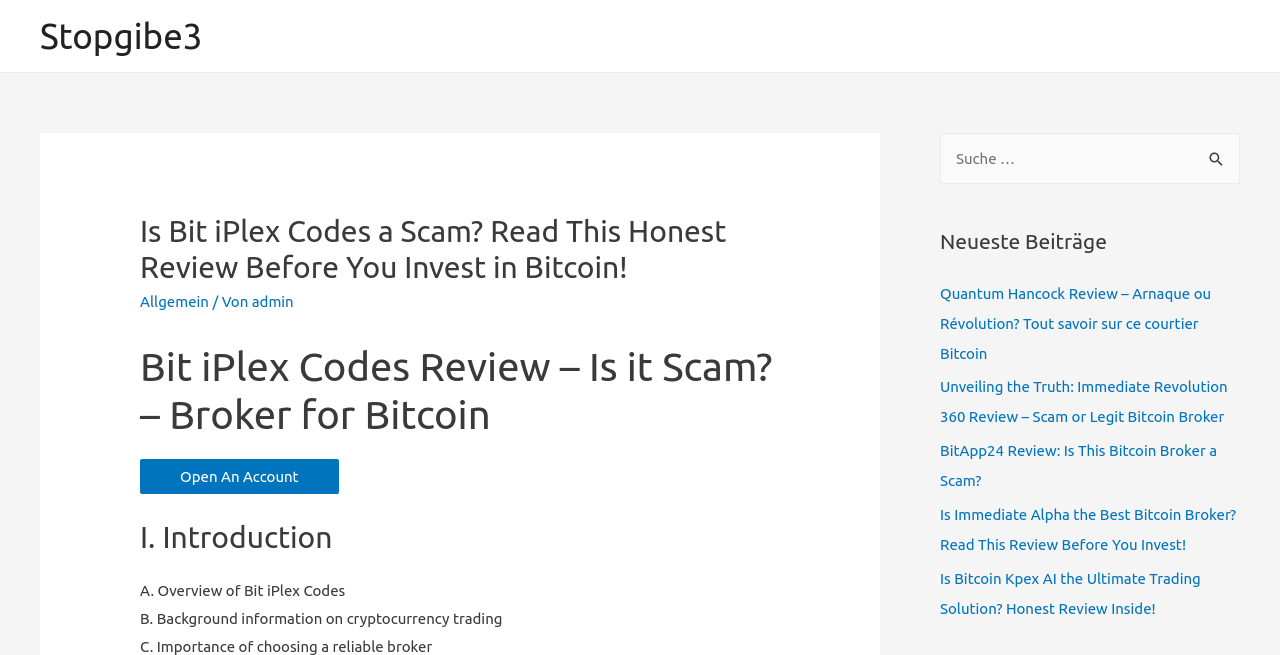Specify the bounding box coordinates of the area that needs to be clicked to achieve the following instruction: "Visit the 'Quantum Hancock Review'".

[0.734, 0.434, 0.946, 0.552]